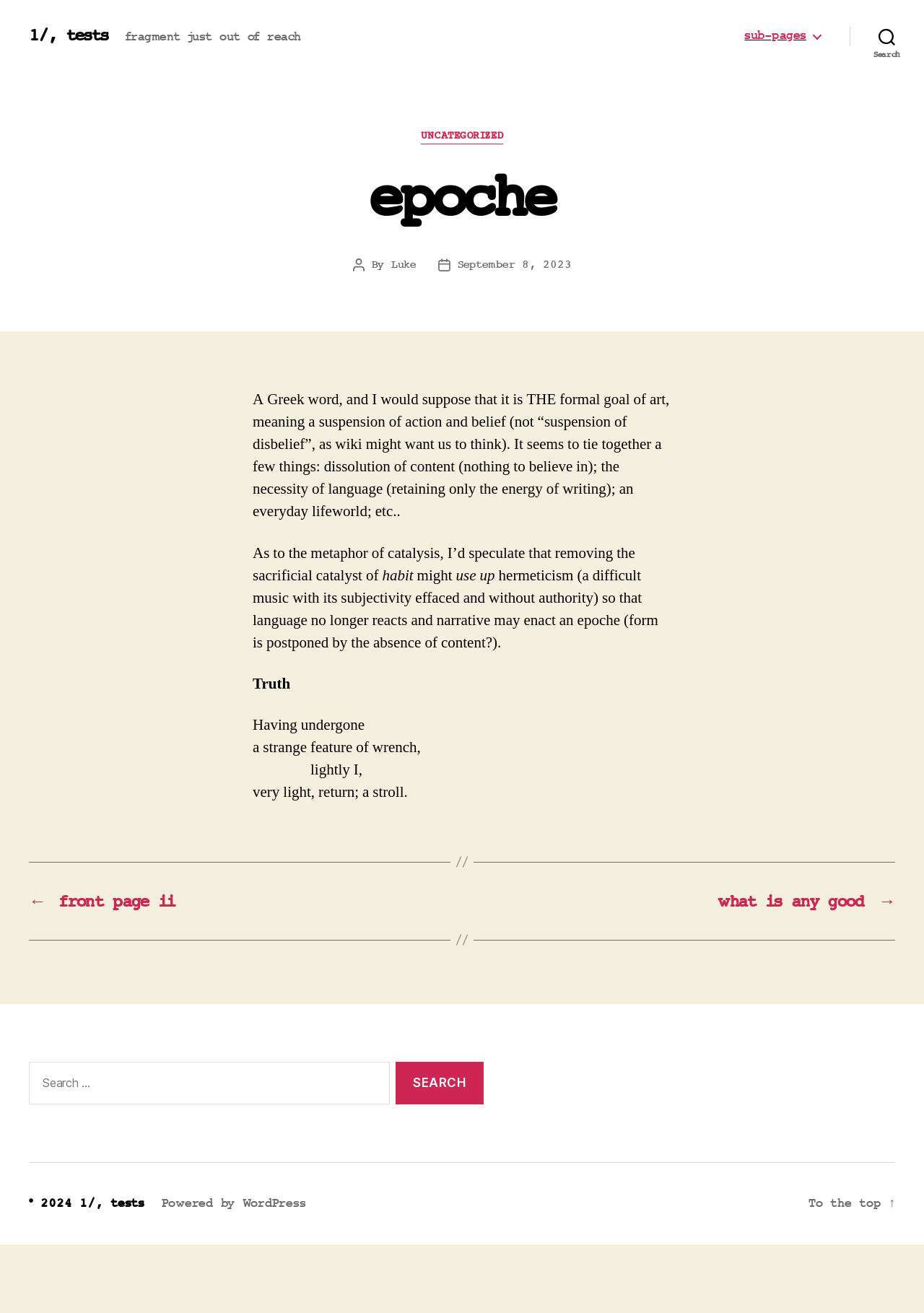Illustrate the webpage with a detailed description.

The webpage appears to be a blog post or article page. At the top, there is a link "1/, tests" which seems to be the title of the page. Next to it, there is a static text "fragment just out of reach". 

On the top right corner, there is a horizontal navigation menu with a link "sub-pages". Beside it, there is a search button. 

The main content of the page is divided into sections. The first section has a header "epoche" and some metadata, including the post author "Luke" and the post date "September 8, 2023". 

Below the metadata, there are several blocks of static text, which appear to be the main content of the article. The text discusses the concept of "epoche" and its relation to art, language, and everyday life. 

At the bottom of the main content section, there are two links "front page ii" and "what is any good", which seem to be related to the post or the blog.

On the bottom left corner, there is a search box with a button labeled "SEARCH". 

Finally, at the very bottom of the page, there is a footer section with copyright information "© 2024", a link "1/, tests", a link "Powered by WordPress", and a link "To the top" on the right side.